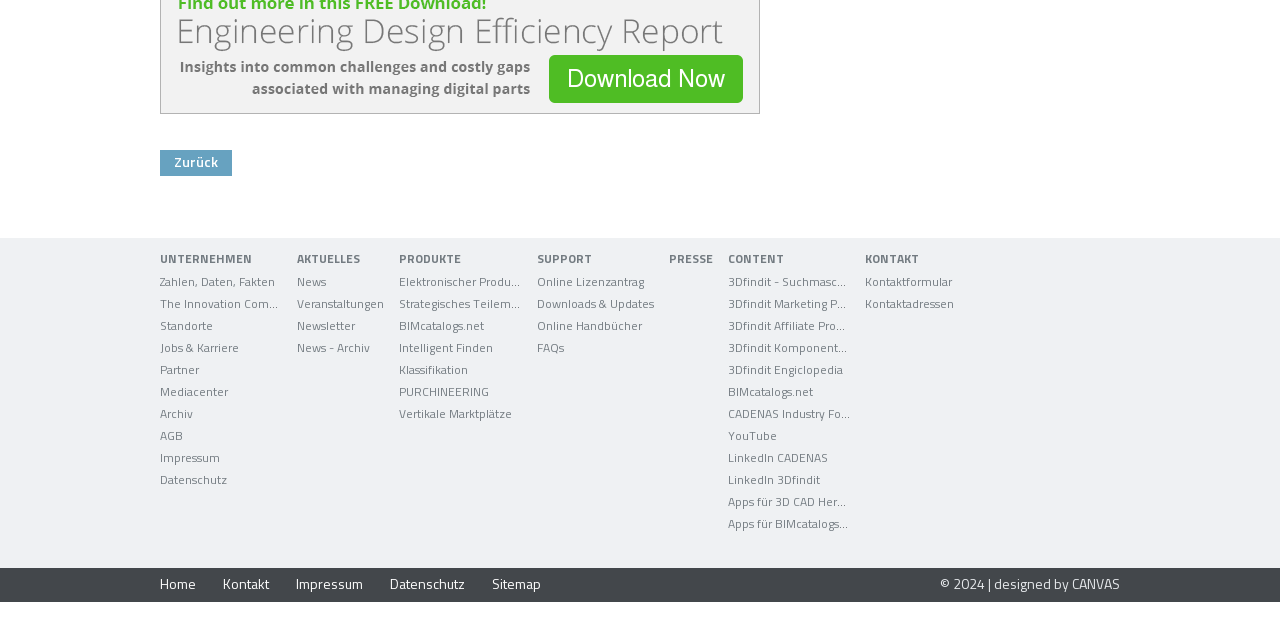Find the bounding box coordinates for the area that should be clicked to accomplish the instruction: "View news".

[0.232, 0.43, 0.255, 0.455]